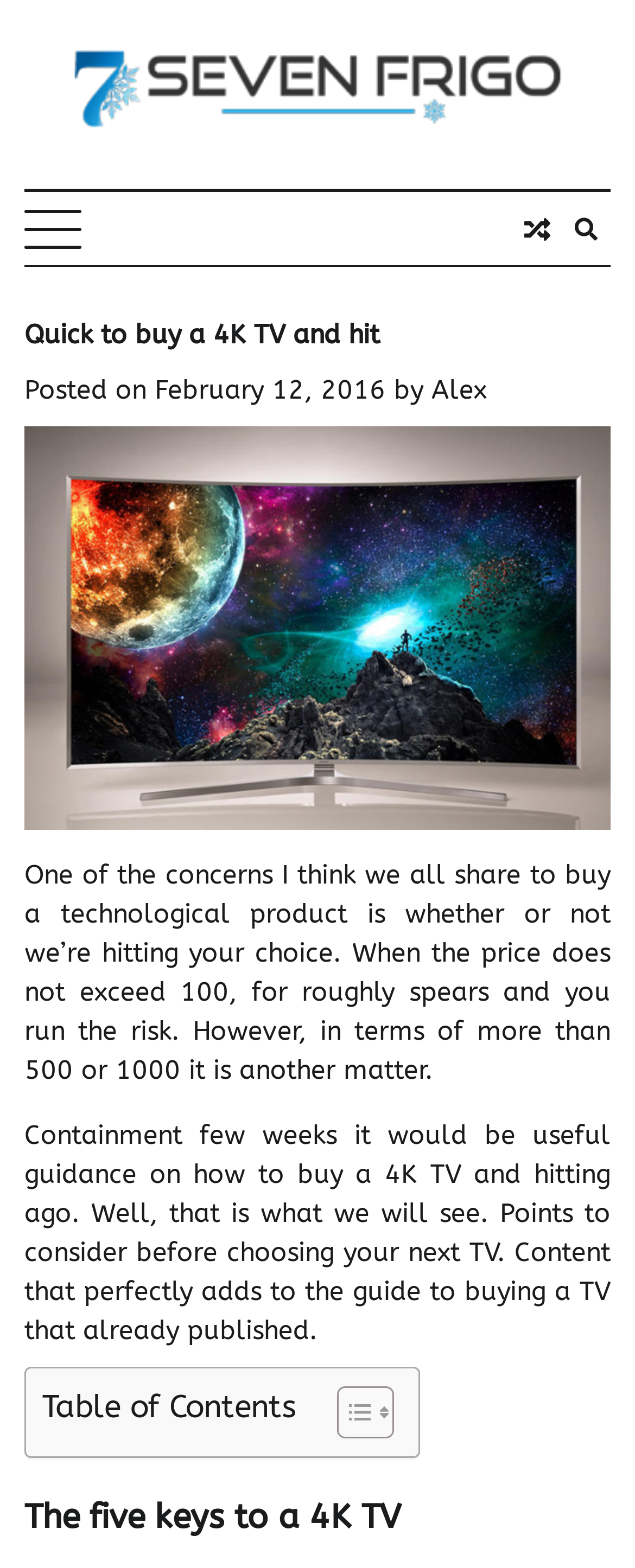Give a one-word or short phrase answer to this question: 
What is the focus of the article?

Choosing the right 4K TV